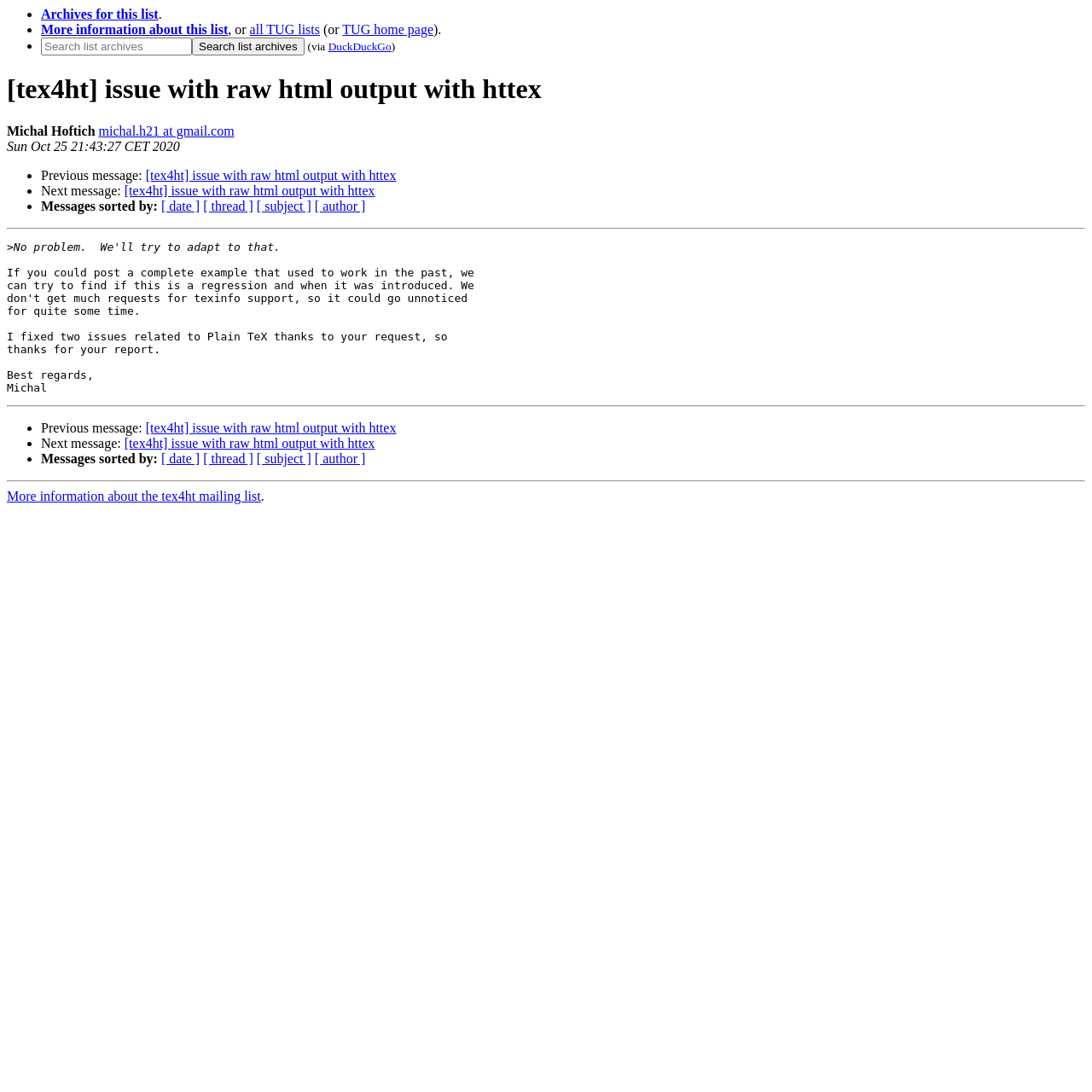Can you find the bounding box coordinates of the area I should click to execute the following instruction: "Send an email to charmianredwood@gmail.com"?

None